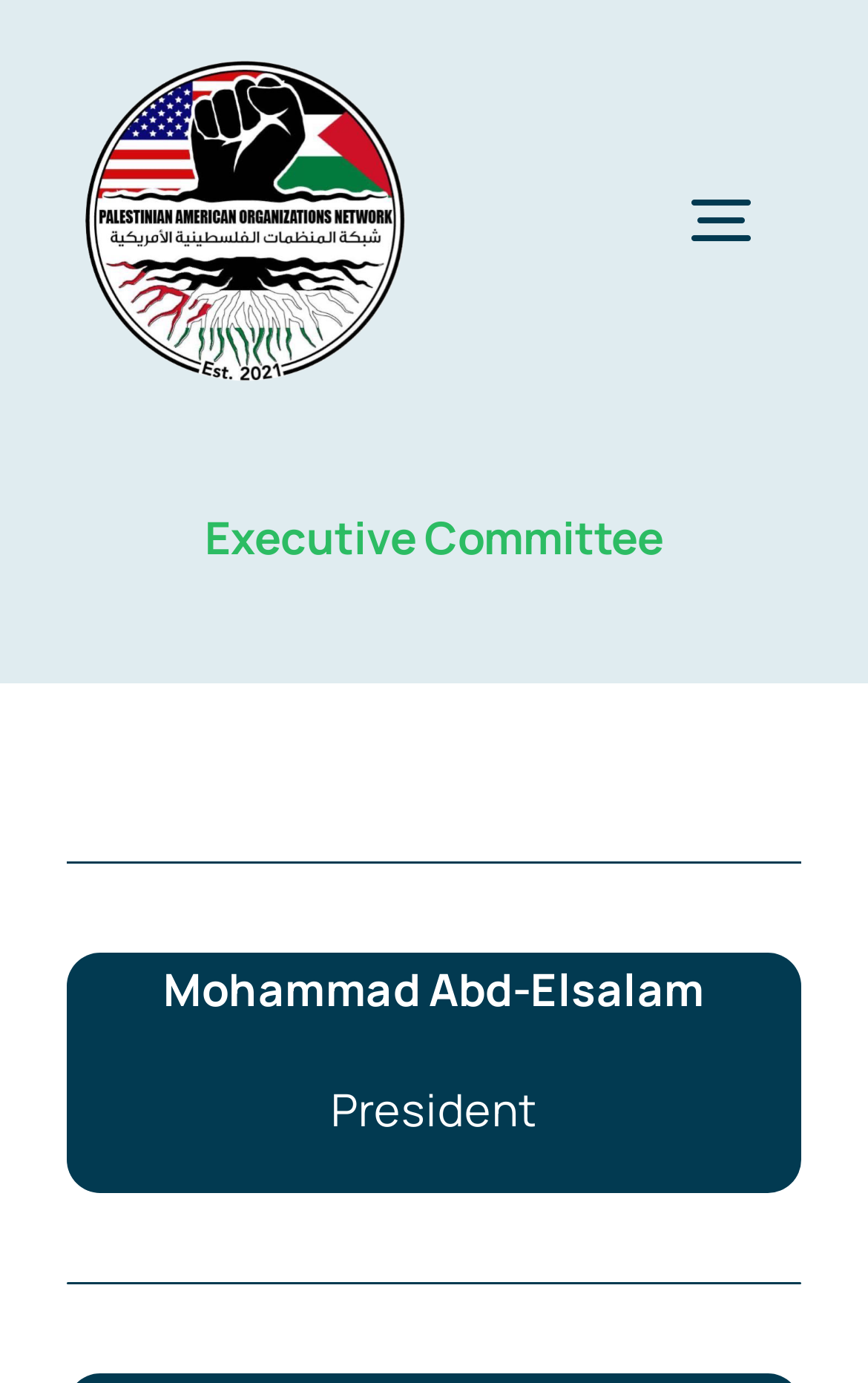How many people are part of the Outreach team?
Please provide a comprehensive and detailed answer to the question.

I examined the webpage and found the section with the heading 'Executive Committee'. Under this section, I found a list of names with their corresponding positions. I counted the number of people with the position 'Outreach' and found that there are two people, Ghada Mansur and Yassar Dahbour.